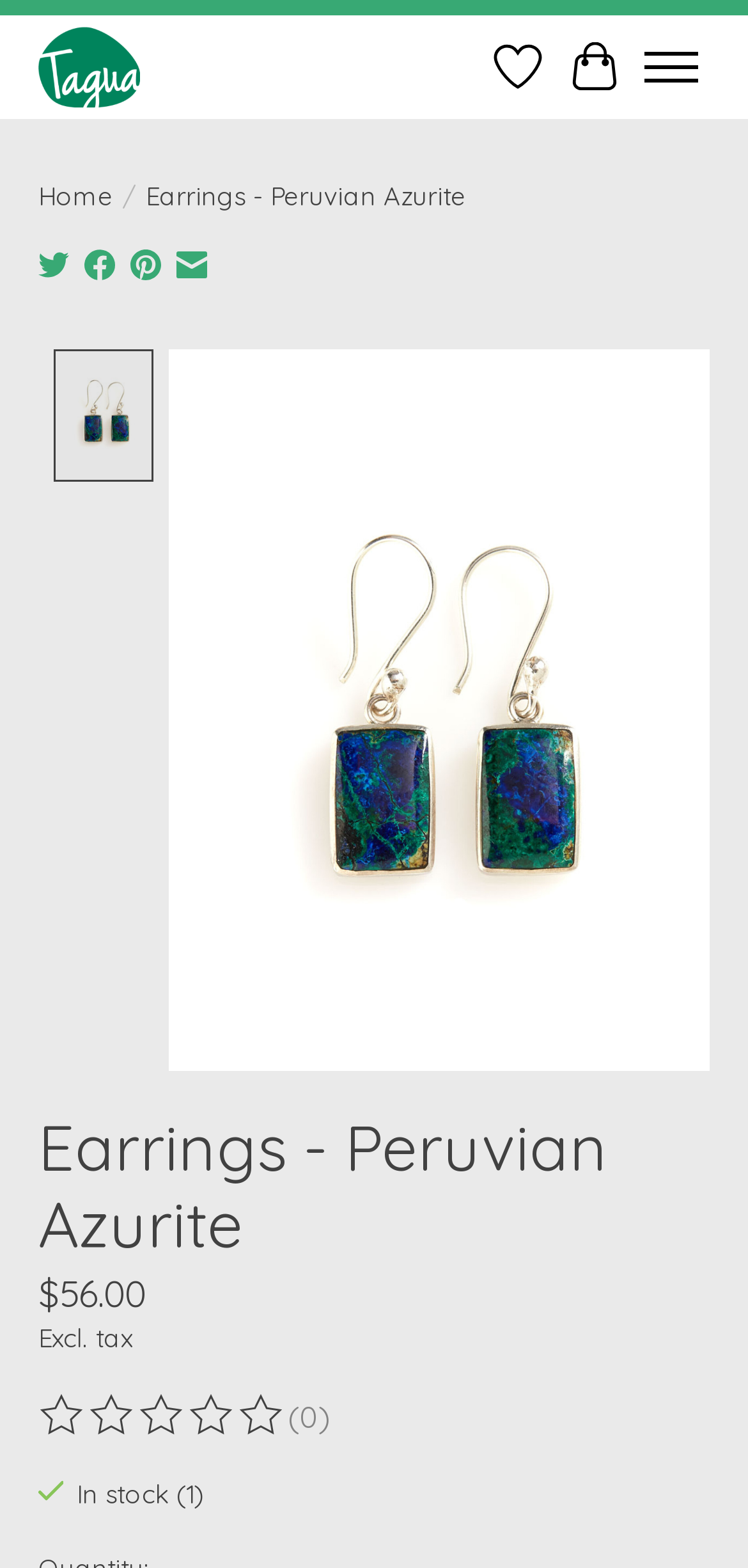What type of product is being displayed?
Answer the question with as much detail as possible.

The type of product can be inferred from the product image and the heading 'Earrings - Peruvian Azurite', which suggests that the product being displayed is a pair of earrings.